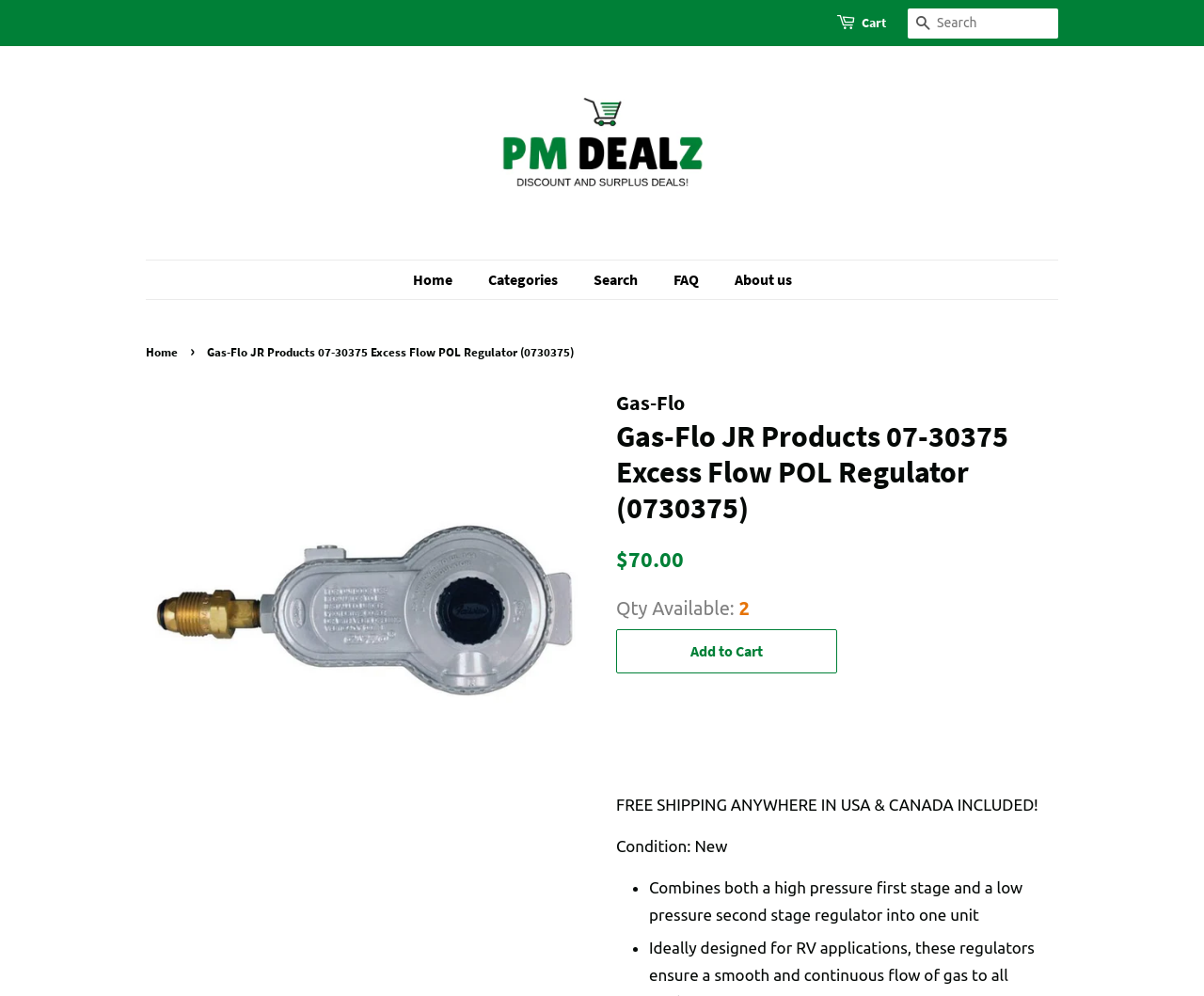What is the regular price of the product?
Make sure to answer the question with a detailed and comprehensive explanation.

I found the regular price by looking at the section below the product image, where it says 'Regular price' followed by the price '$70.00'.